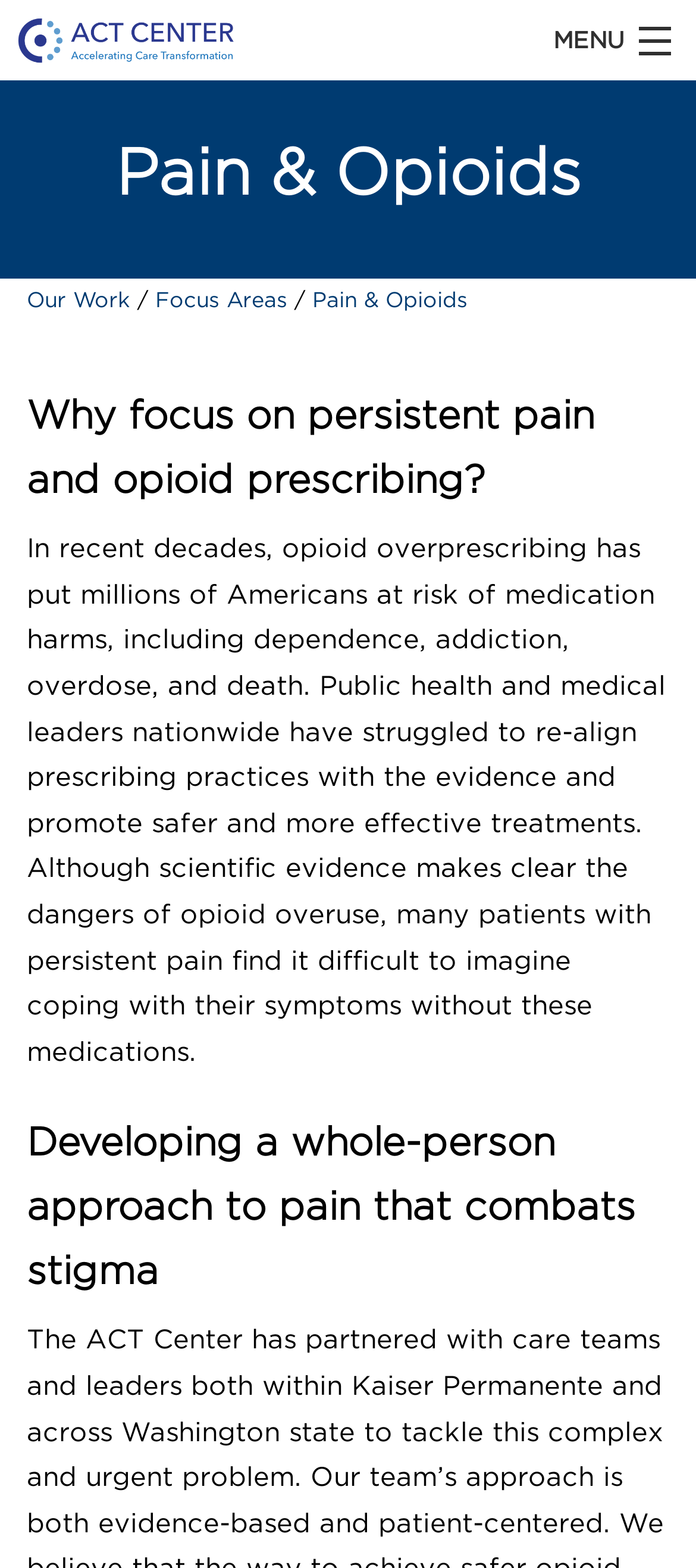What is the name of the center? Based on the screenshot, please respond with a single word or phrase.

ACT Center